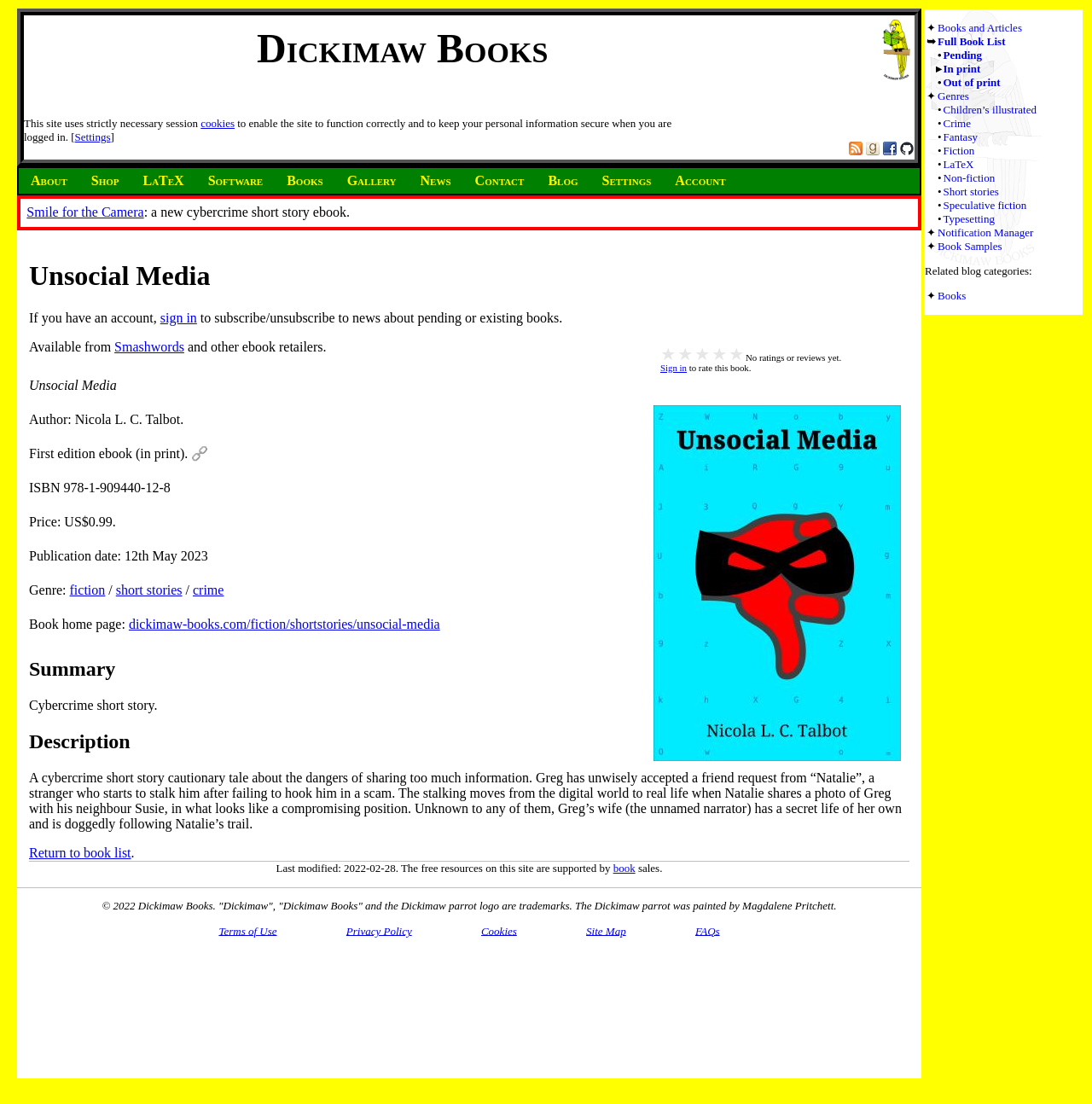What is the publication date of the ebook 'Unsocial Media'?
Please give a detailed and thorough answer to the question, covering all relevant points.

I looked for the publication date information of the ebook 'Unsocial Media' and found the static text 'Publication date: 12th May 2023' which indicates the publication date of the ebook.